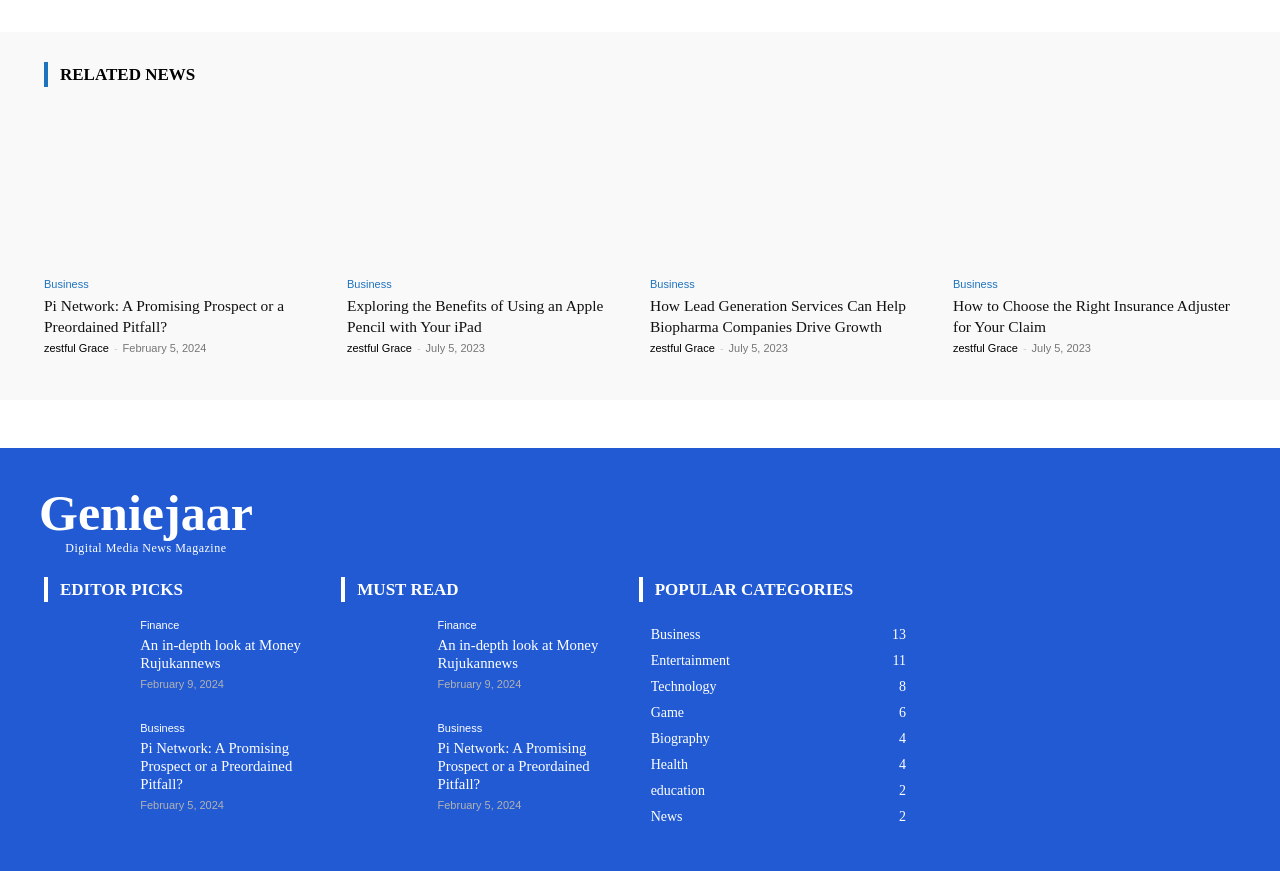Determine the bounding box coordinates for the clickable element required to fulfill the instruction: "Explore 'Business' category". Provide the coordinates as four float numbers between 0 and 1, i.e., [left, top, right, bottom].

[0.034, 0.321, 0.069, 0.333]